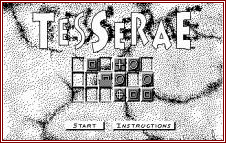What are the two buttons at the bottom of the screen?
Look at the webpage screenshot and answer the question with a detailed explanation.

Two buttons are positioned at the bottom of the screen, labeled 'START' and 'INSTRUCTIONS', inviting players to begin their gaming experience or learn more about how to play.